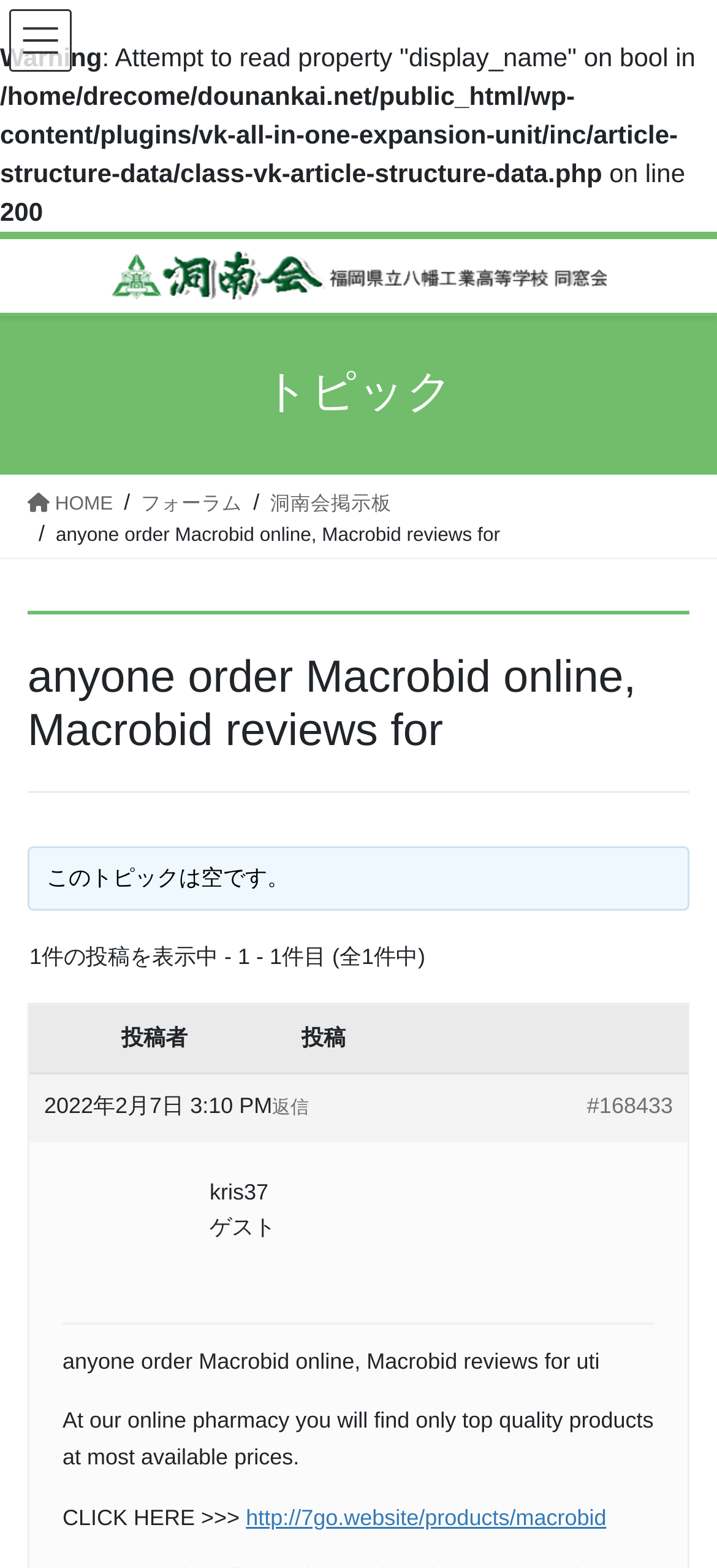What is the date of the post?
Please provide a single word or phrase as the answer based on the screenshot.

2022年2月7日 3:10 PM